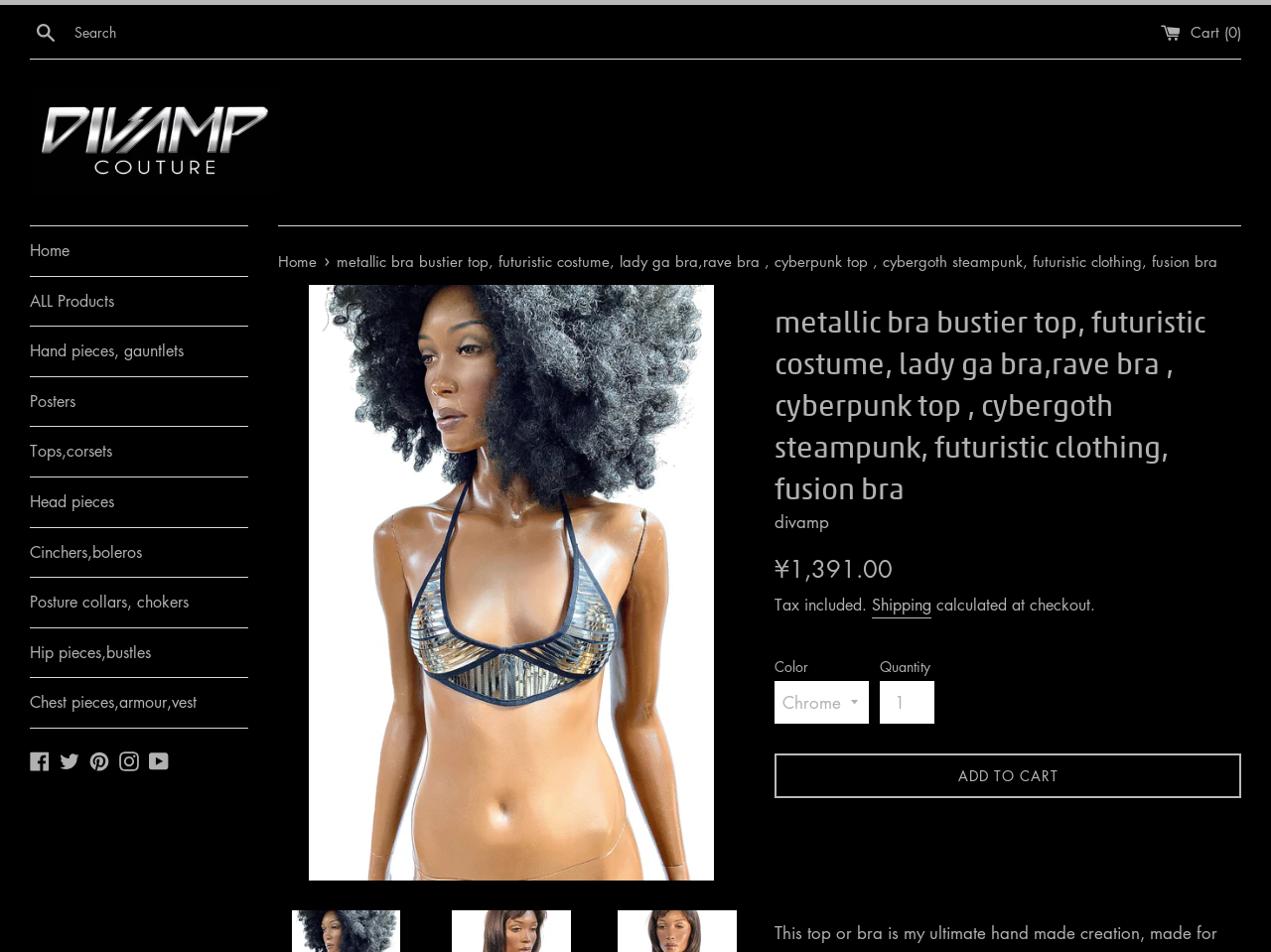Identify the bounding box coordinates of the section to be clicked to complete the task described by the following instruction: "Search for products". The coordinates should be four float numbers between 0 and 1, formatted as [left, top, right, bottom].

[0.023, 0.013, 0.195, 0.054]